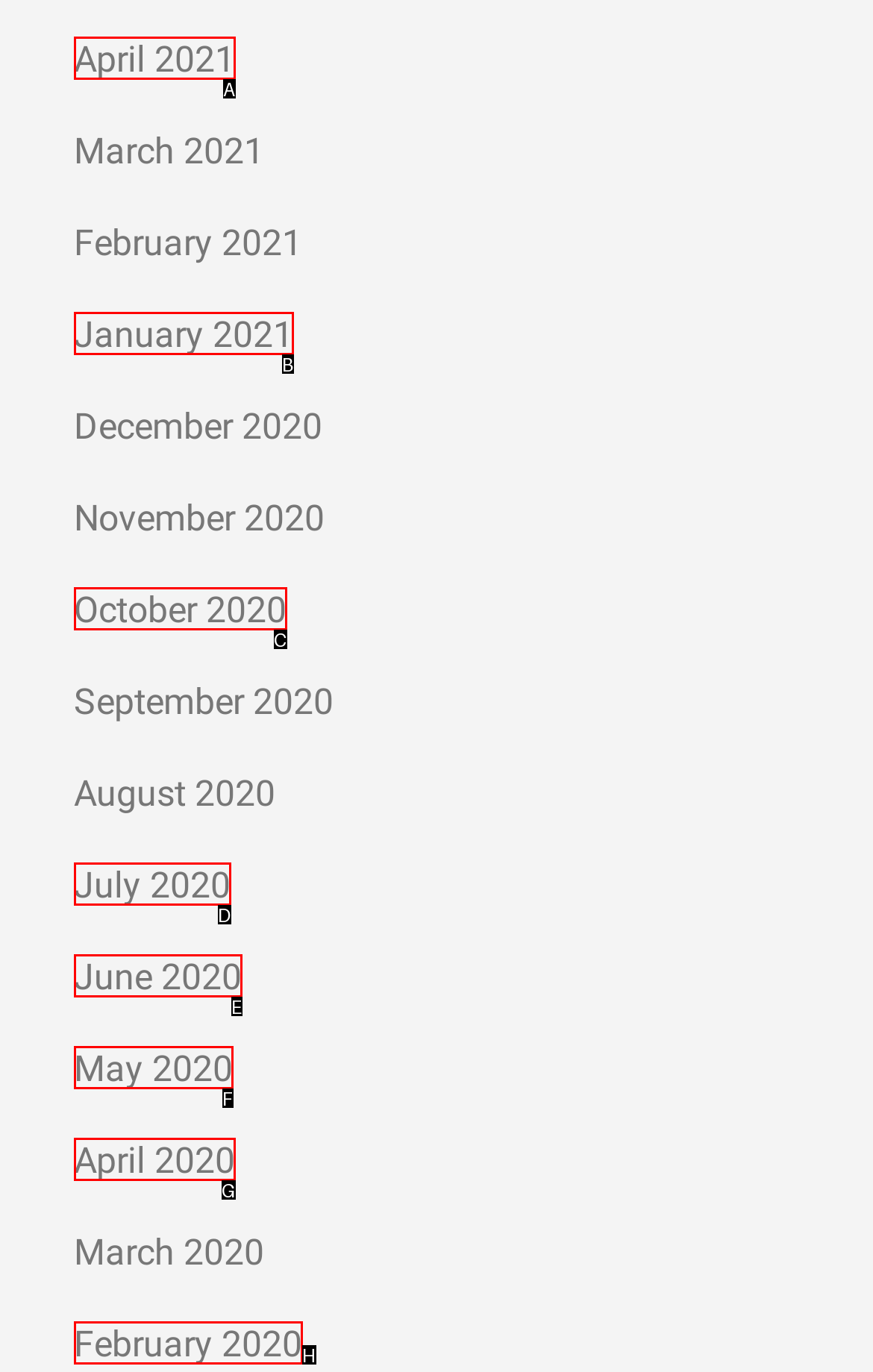Indicate which red-bounded element should be clicked to perform the task: view June 2020 Answer with the letter of the correct option.

E